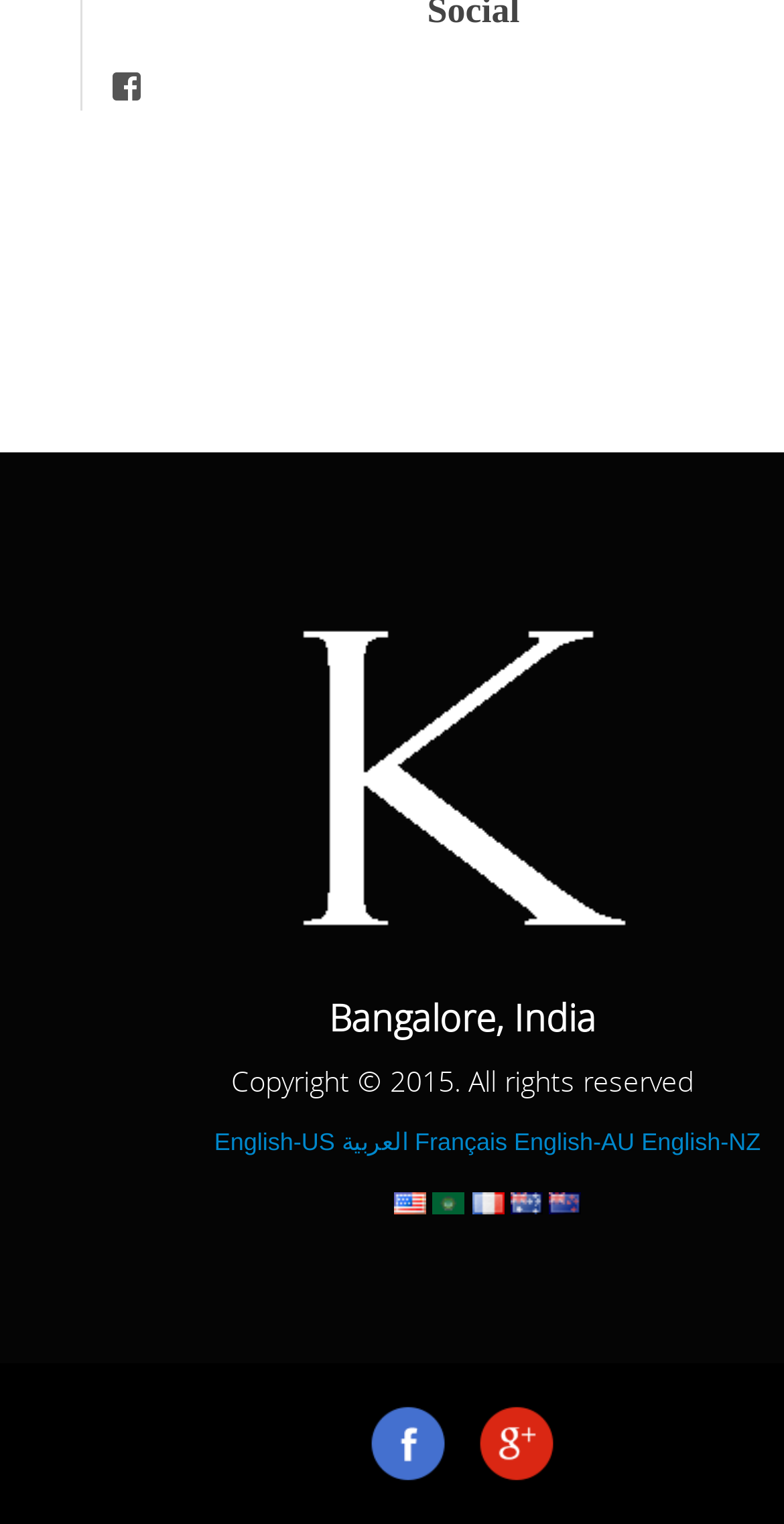Answer the question in one word or a short phrase:
Are there any images on the webpage?

Yes